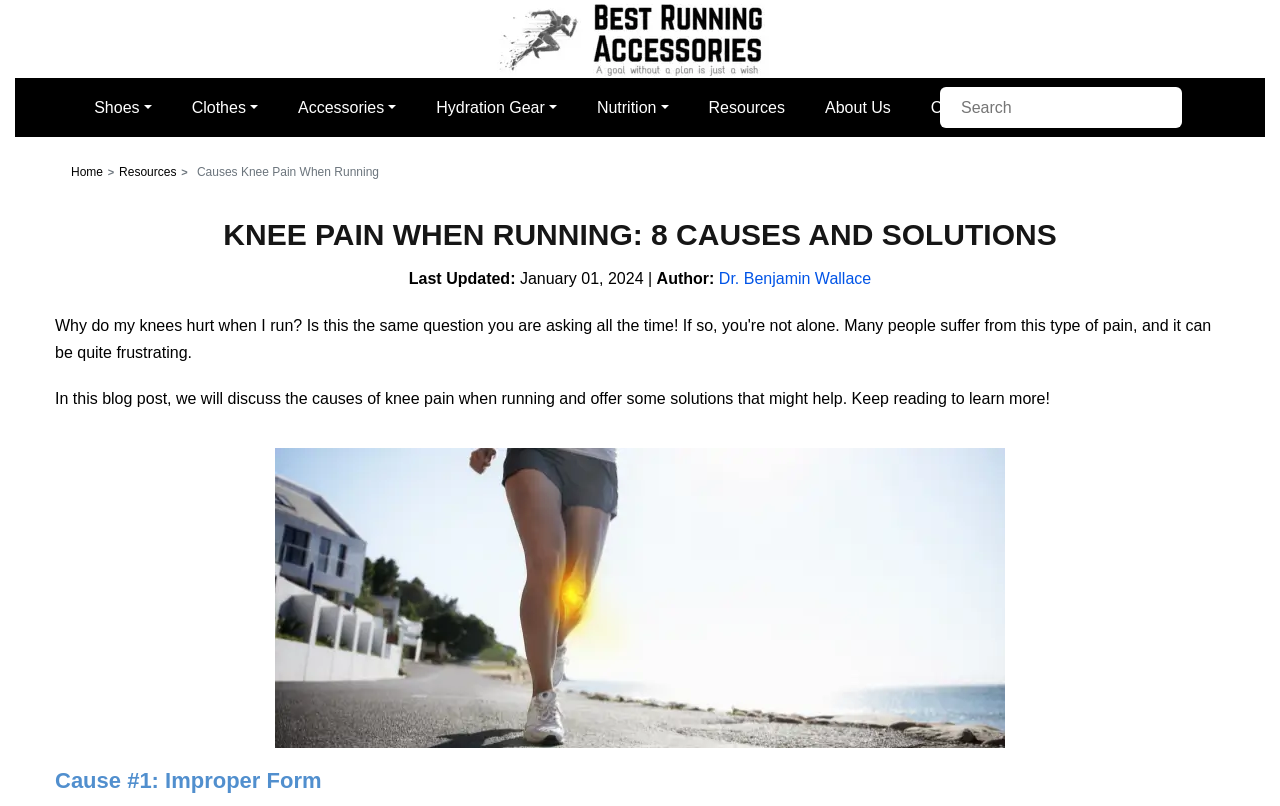Indicate the bounding box coordinates of the clickable region to achieve the following instruction: "read about causes of knee pain."

[0.043, 0.948, 0.957, 0.988]